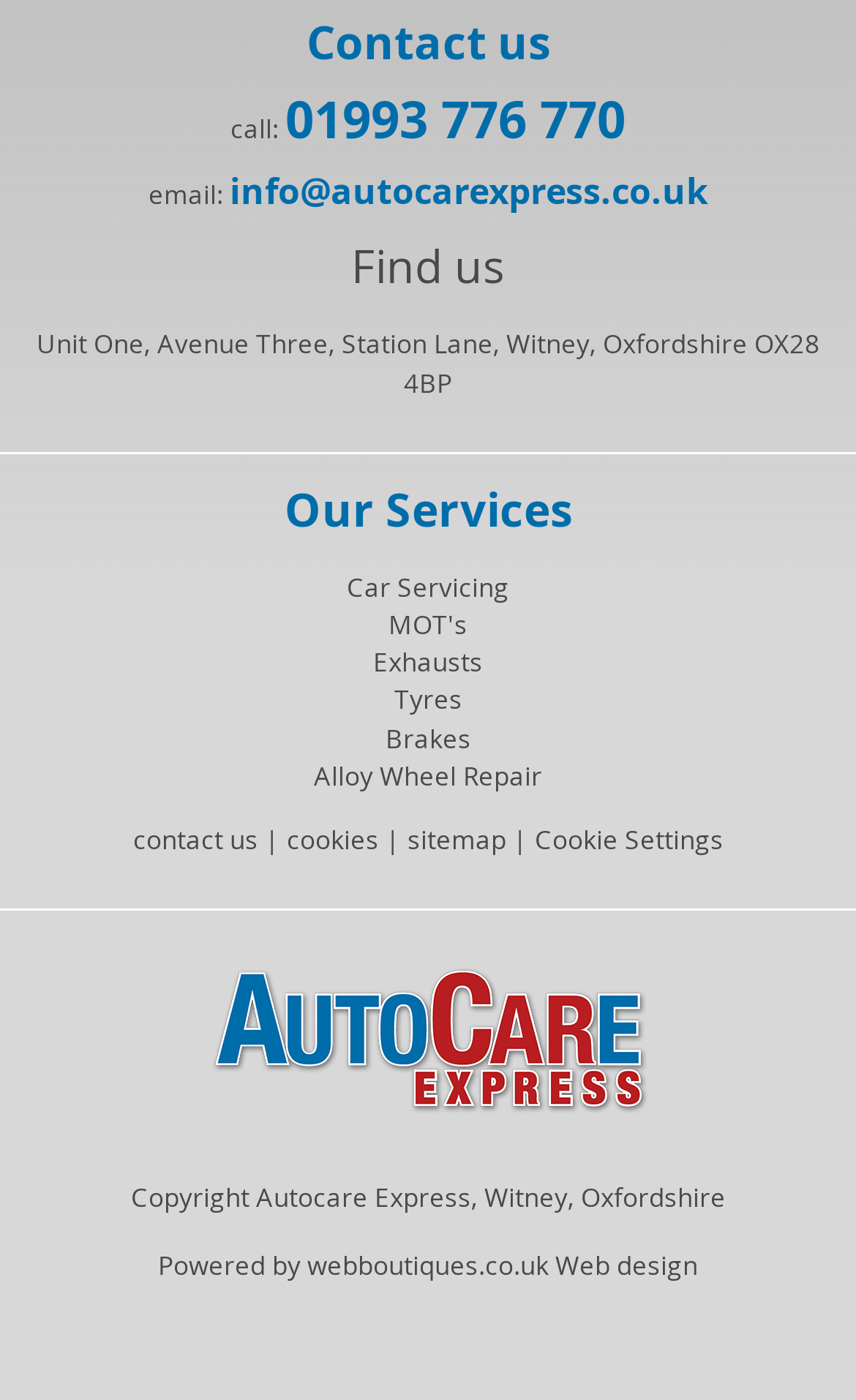Identify the bounding box of the UI element described as follows: "Accept all". Provide the coordinates as four float numbers in the range of 0 to 1 [left, top, right, bottom].

None